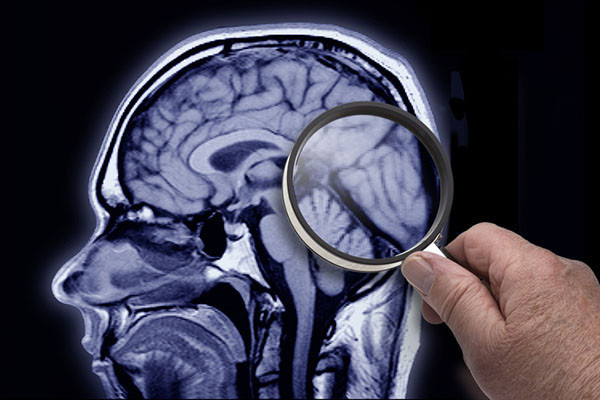Give a thorough explanation of the image.

The image depicts an MRI scan of a human brain, highlighted against a dark background. A hand is shown holding a magnifying glass, focused on a specific area of the brain, suggesting a detailed examination or inquiry into the brain's structure and functionality. This visual representation may symbolize the exploration of Alzheimer’s disease and dementia, particularly in discussing concerns about memory loss at younger ages. The context enhances the understanding of the complexities surrounding such neurological conditions, emphasizing the importance of early detection and awareness.